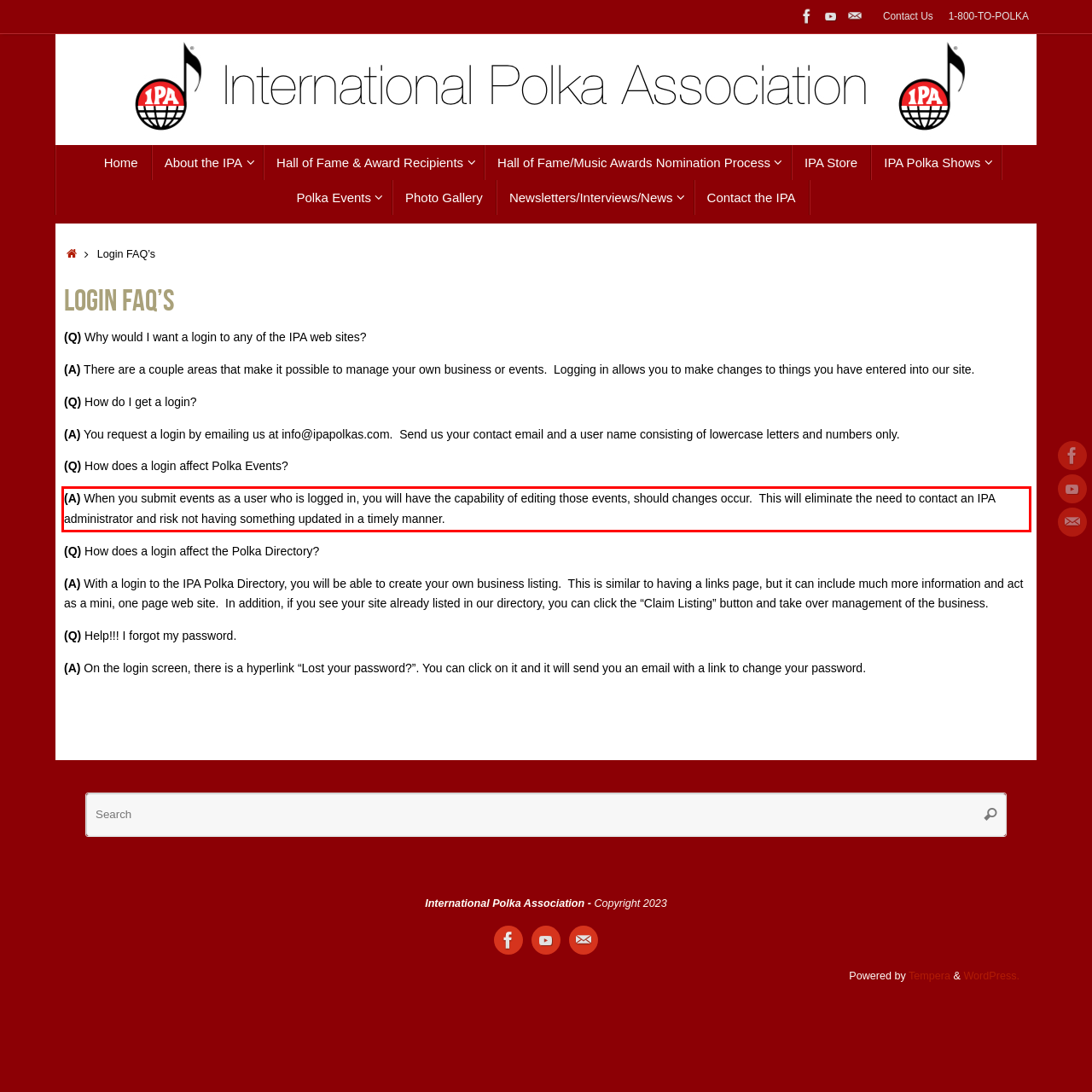With the given screenshot of a webpage, locate the red rectangle bounding box and extract the text content using OCR.

(A) When you submit events as a user who is logged in, you will have the capability of editing those events, should changes occur. This will eliminate the need to contact an IPA administrator and risk not having something updated in a timely manner.